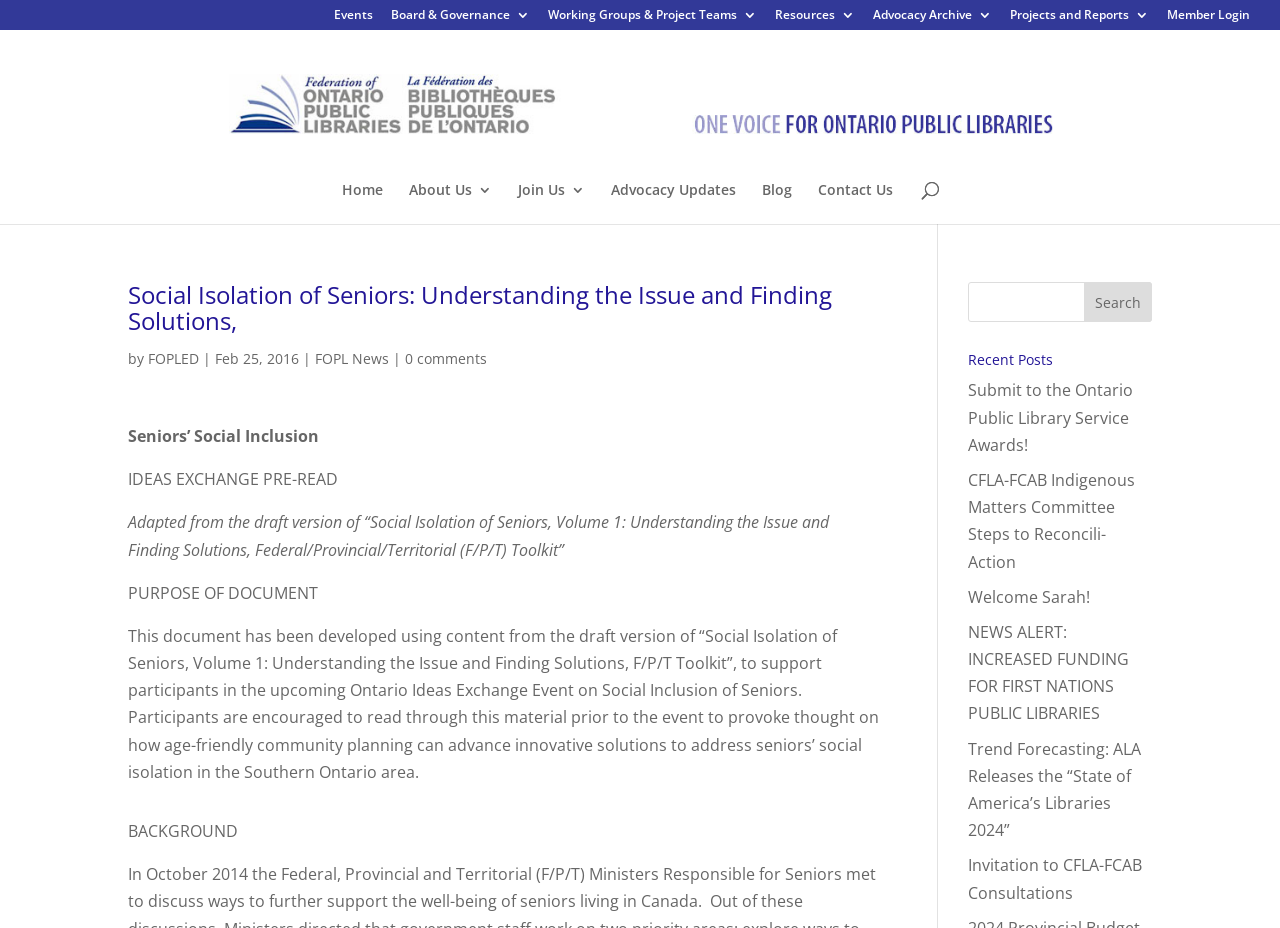Determine the main heading text of the webpage.

Social Isolation of Seniors: Understanding the Issue and Finding Solutions,